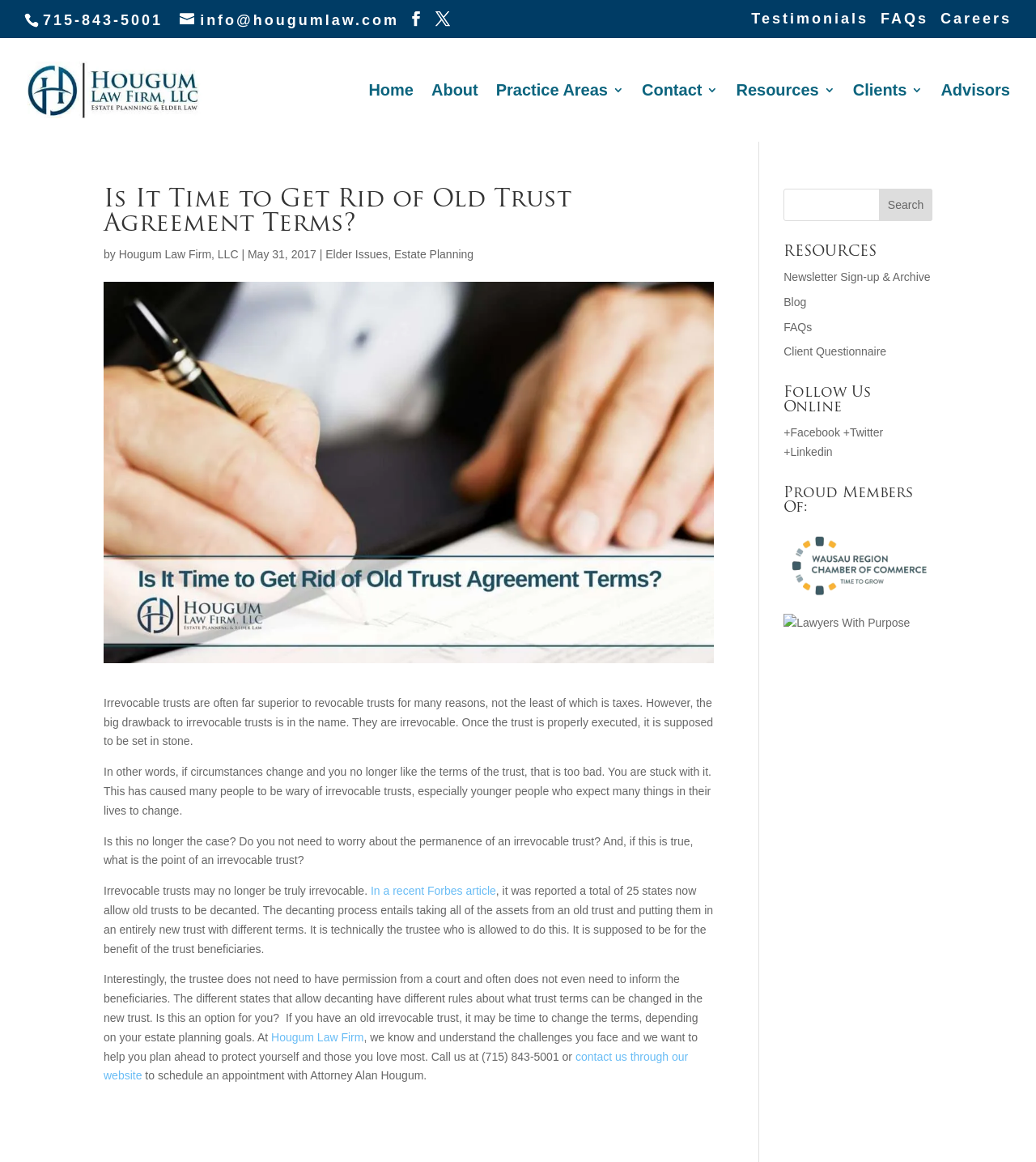Please identify the bounding box coordinates of the area that needs to be clicked to follow this instruction: "Search for resources".

[0.756, 0.162, 0.9, 0.19]